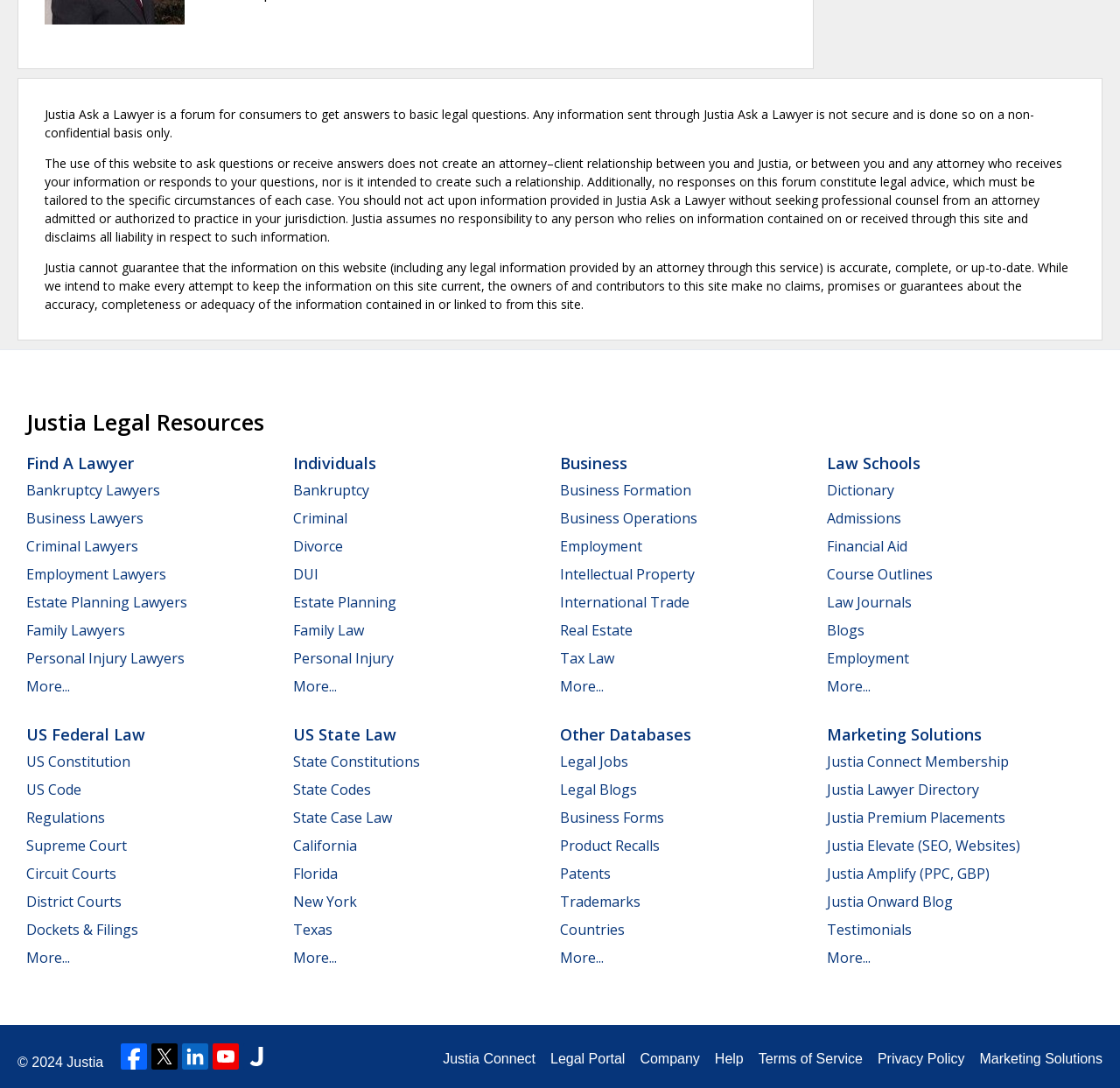Bounding box coordinates are to be given in the format (top-left x, top-left y, bottom-right x, bottom-right y). All values must be floating point numbers between 0 and 1. Provide the bounding box coordinate for the UI element described as: Estate Planning Lawyers

[0.023, 0.545, 0.167, 0.562]